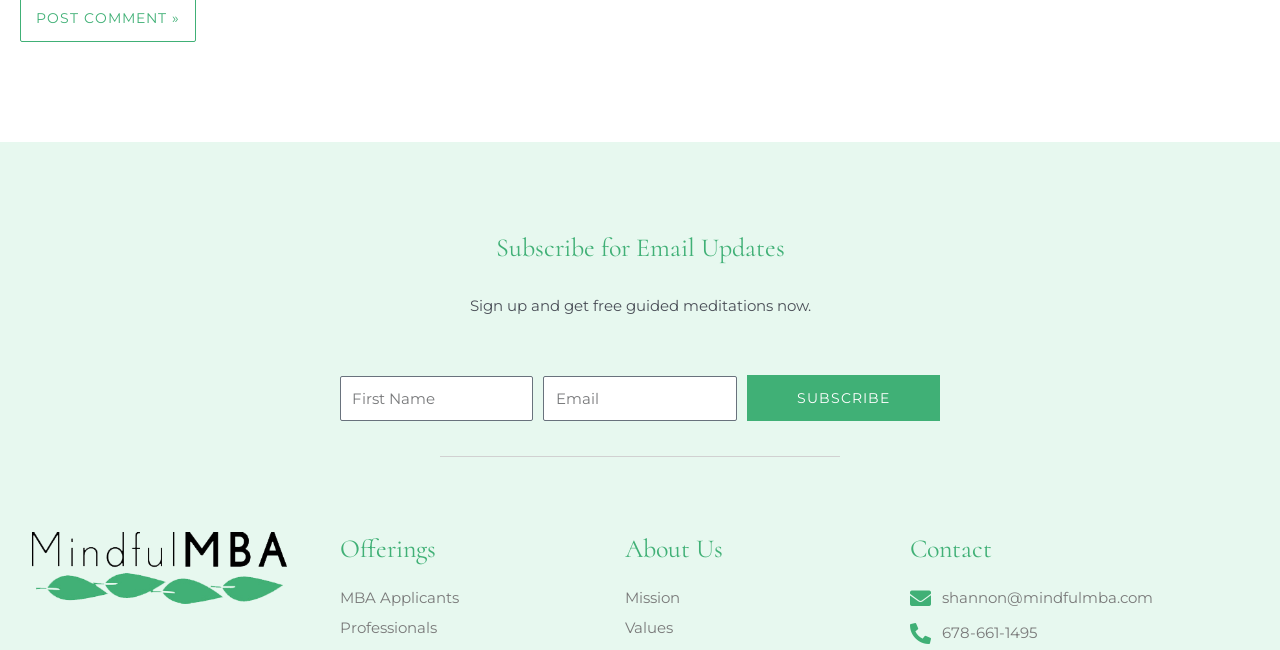Please reply with a single word or brief phrase to the question: 
How many links are there under the 'About Us' heading?

2